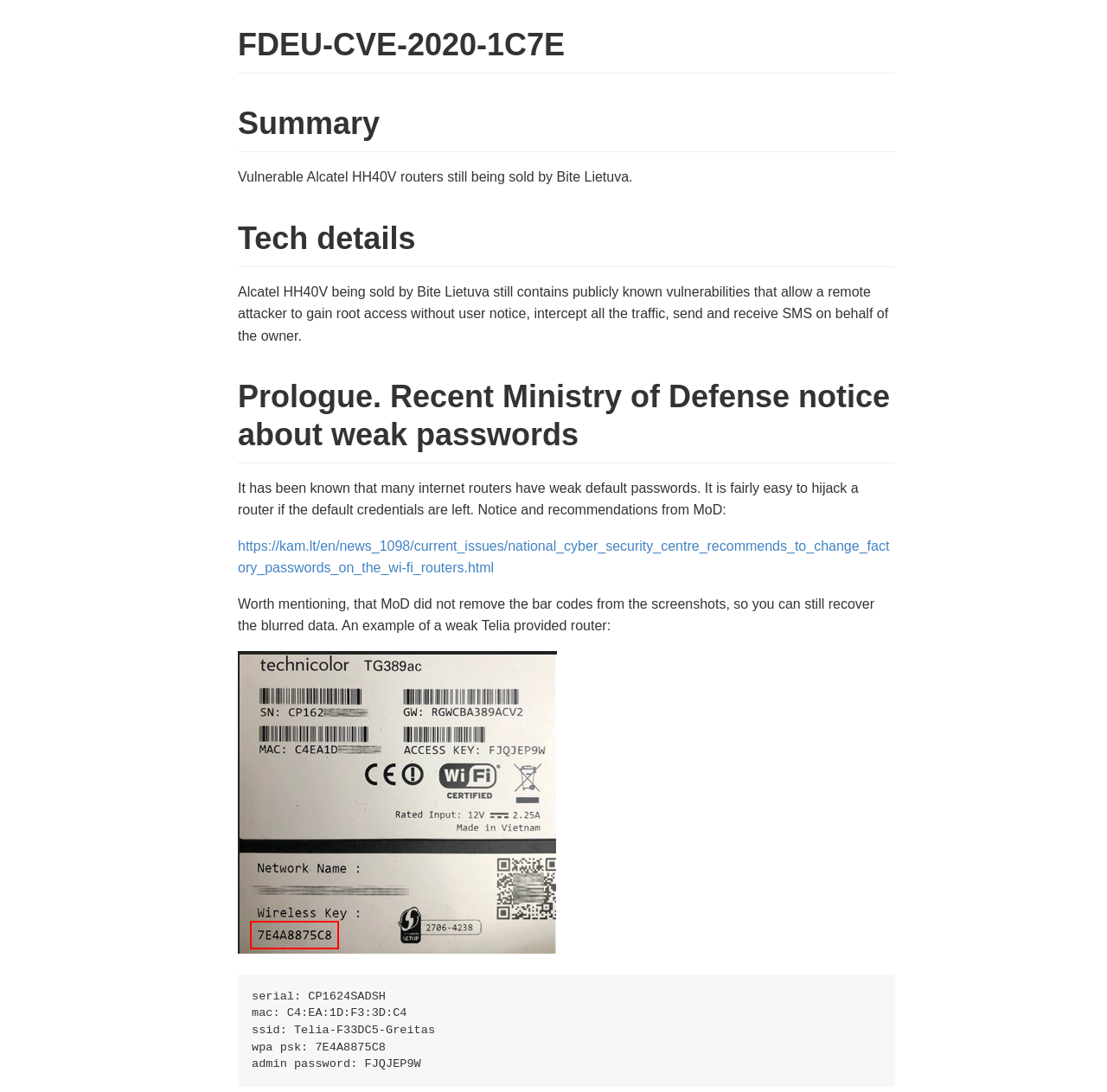What is the issue with the Ministry of Defense screenshots?
Using the screenshot, give a one-word or short phrase answer.

Bar codes not removed